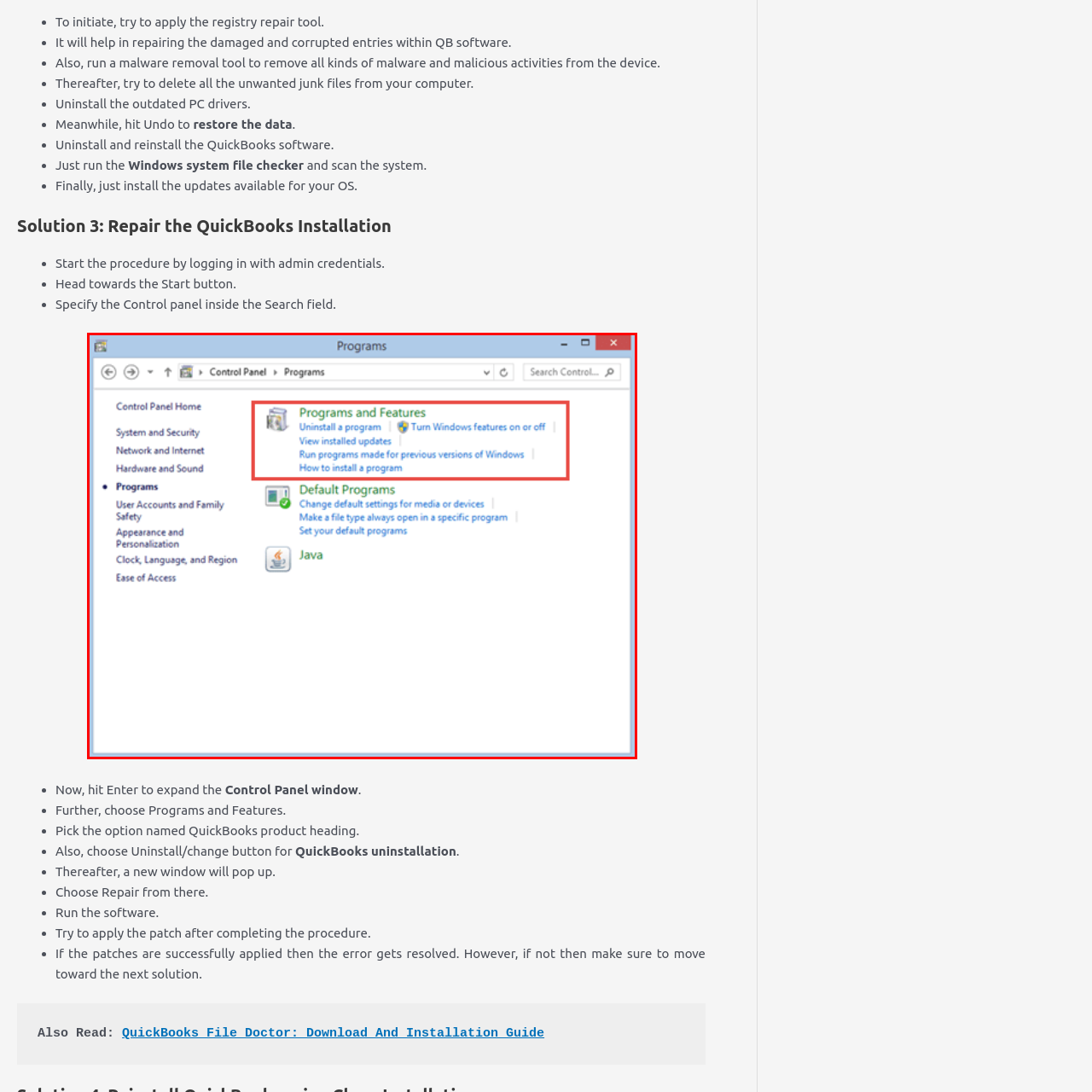What is highlighted in red?
Direct your attention to the image bordered by the red bounding box and answer the question in detail, referencing the image.

The red box in the image highlights the 'Programs and Features' header, making it clear where users should navigate to manage installed software, which is the main purpose of this interface.